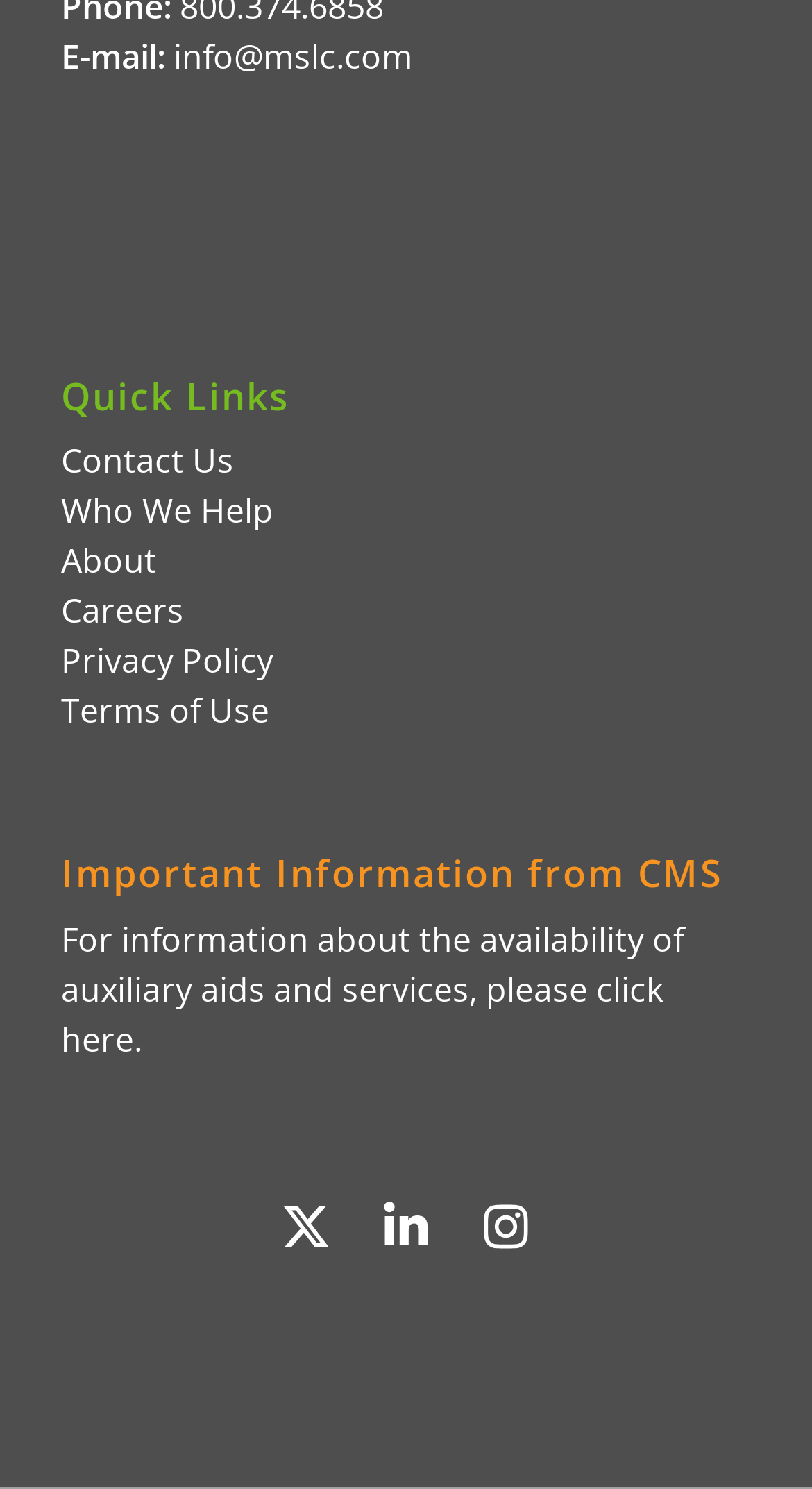Please identify the bounding box coordinates of the element's region that should be clicked to execute the following instruction: "Read the Privacy Policy". The bounding box coordinates must be four float numbers between 0 and 1, i.e., [left, top, right, bottom].

[0.075, 0.429, 0.337, 0.459]